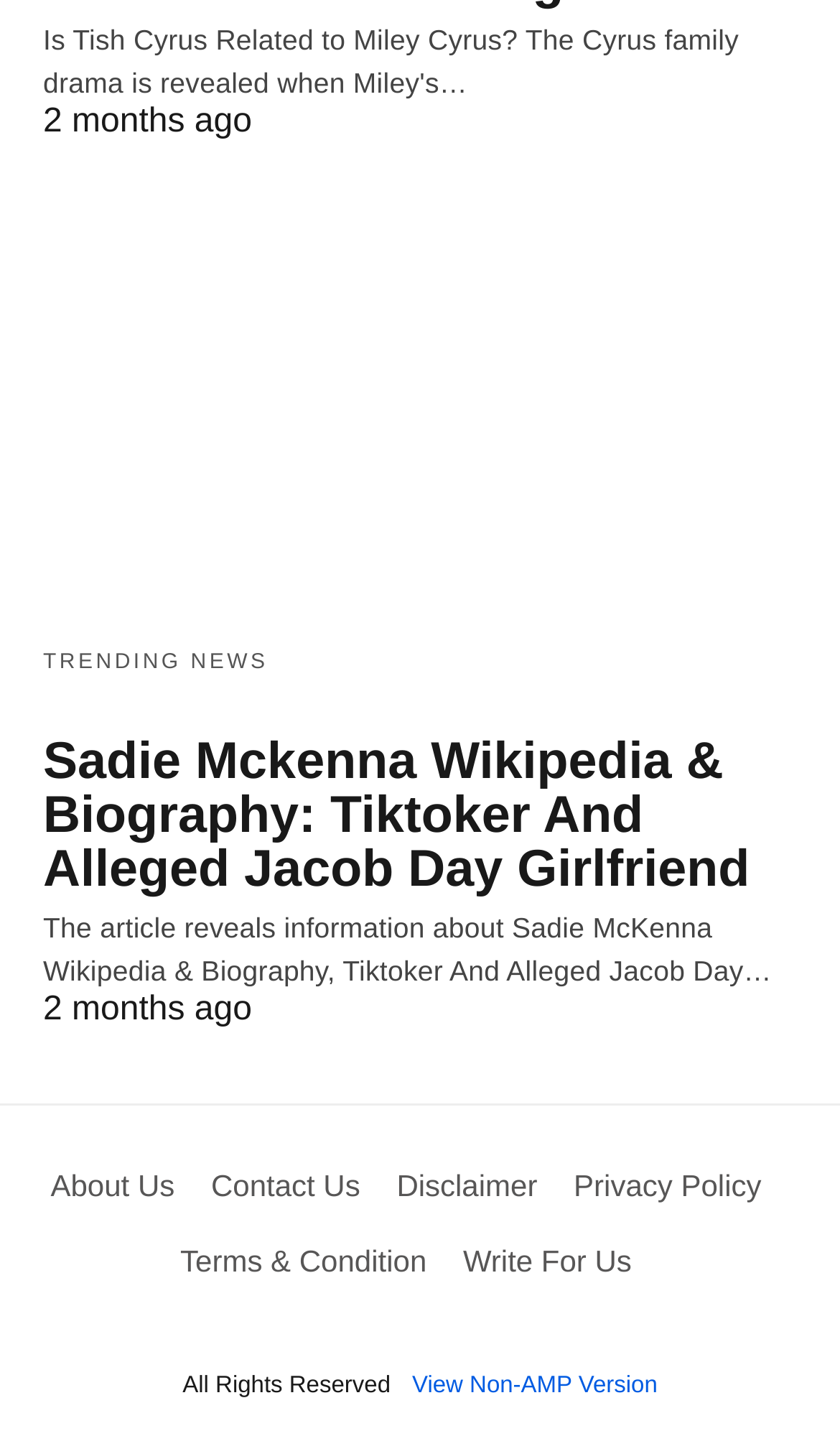Examine the image carefully and respond to the question with a detailed answer: 
How old is the article?

The age of the article can be determined by looking at the two '2 months ago' static text elements on the page. These elements indicate that the article was published 2 months ago.